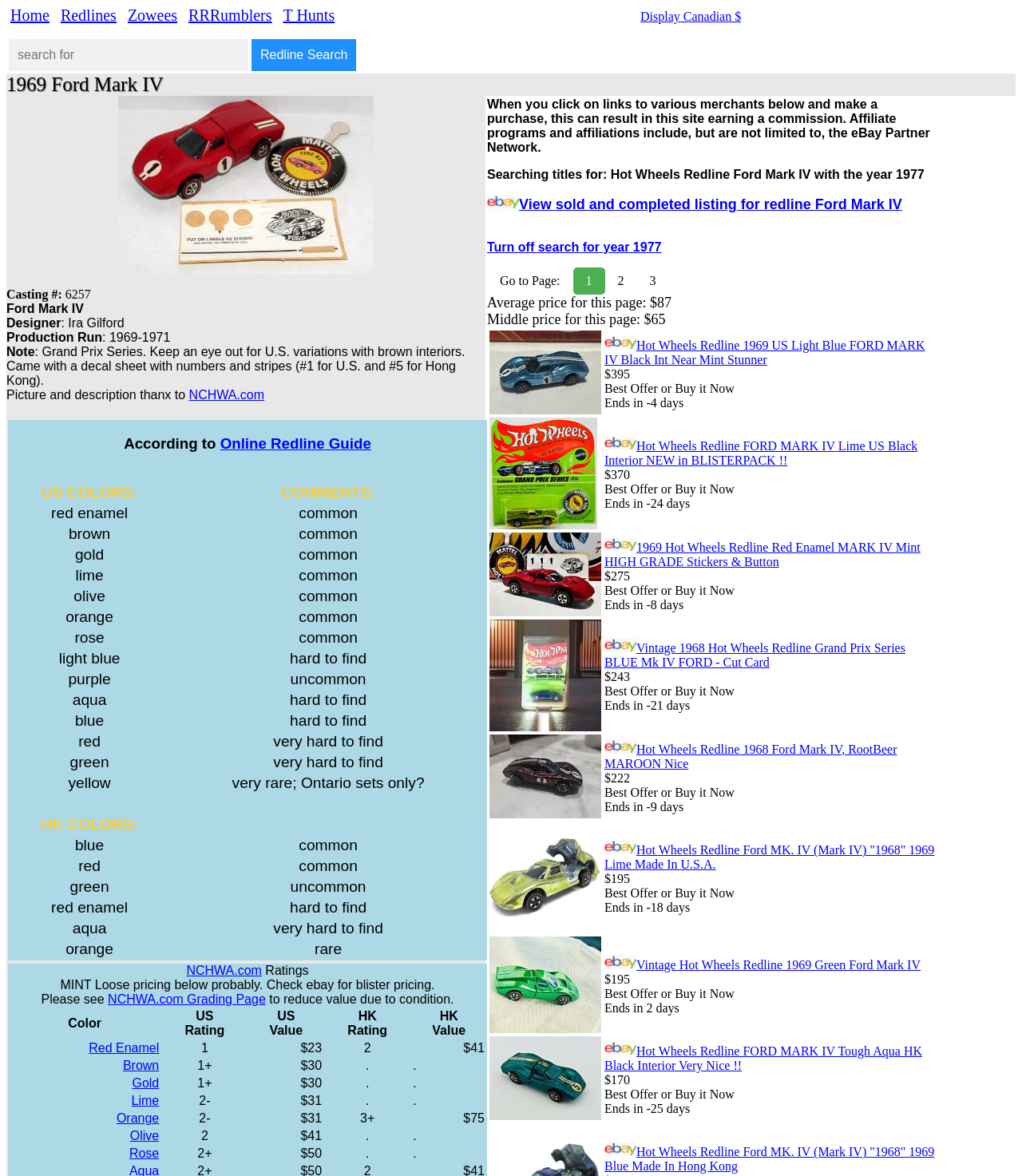Please identify the bounding box coordinates of the element I should click to complete this instruction: 'Click on Home'. The coordinates should be given as four float numbers between 0 and 1, like this: [left, top, right, bottom].

[0.01, 0.005, 0.048, 0.02]